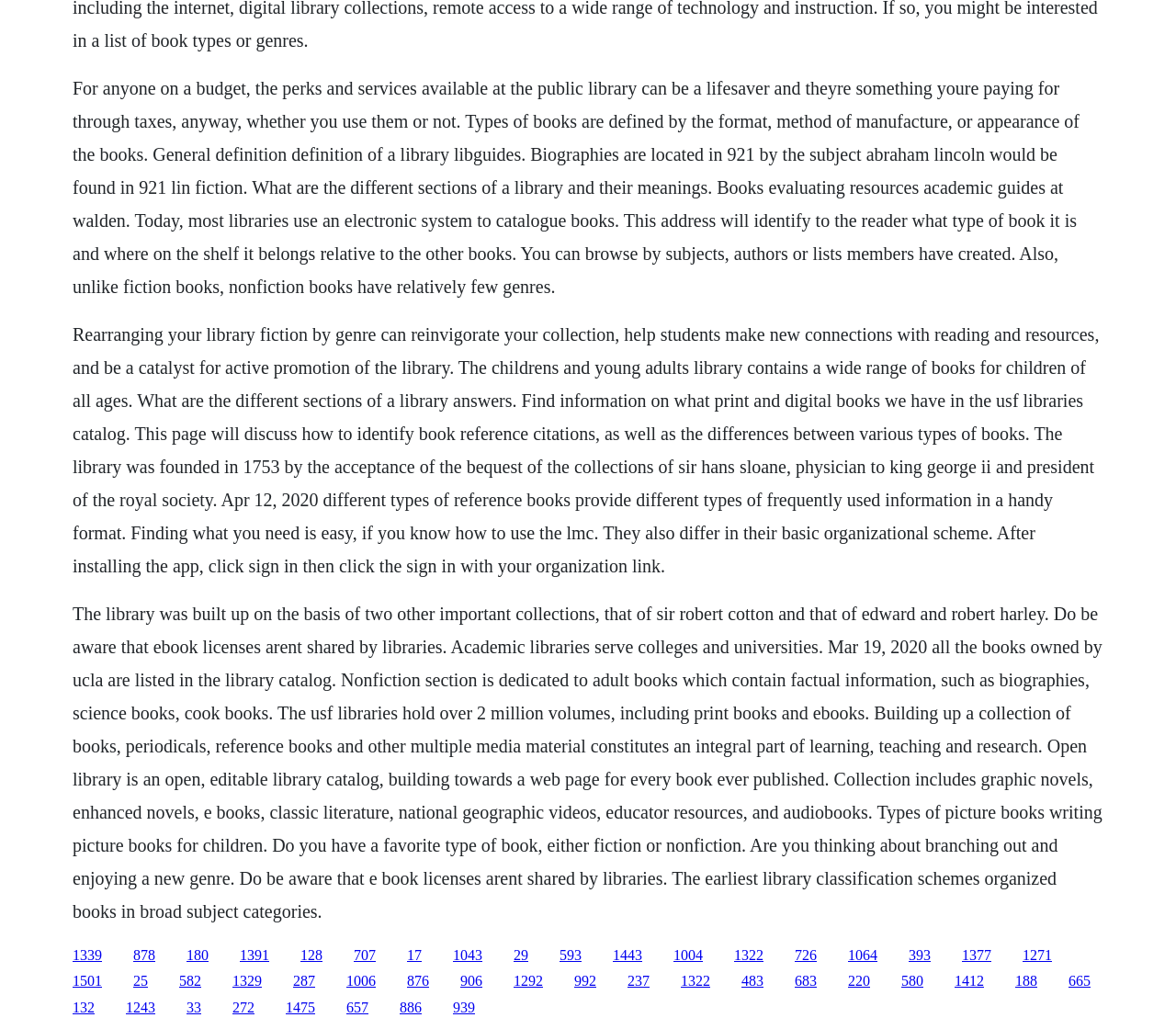Locate the bounding box coordinates of the element I should click to achieve the following instruction: "Find information on what print and digital books are available".

[0.062, 0.92, 0.087, 0.935]